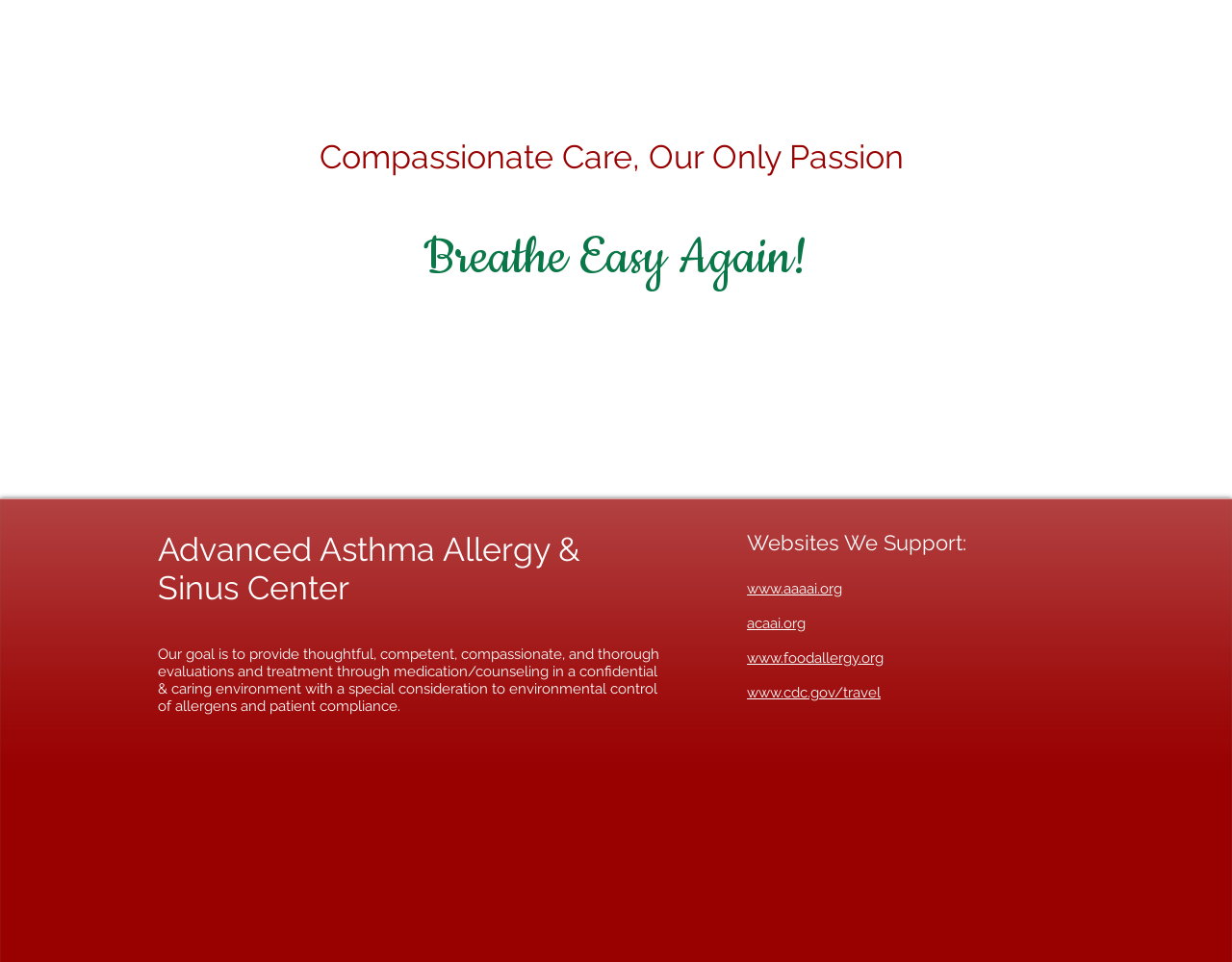What is the focus of the center's treatment?
Please provide a single word or phrase based on the screenshot.

Medication and counseling